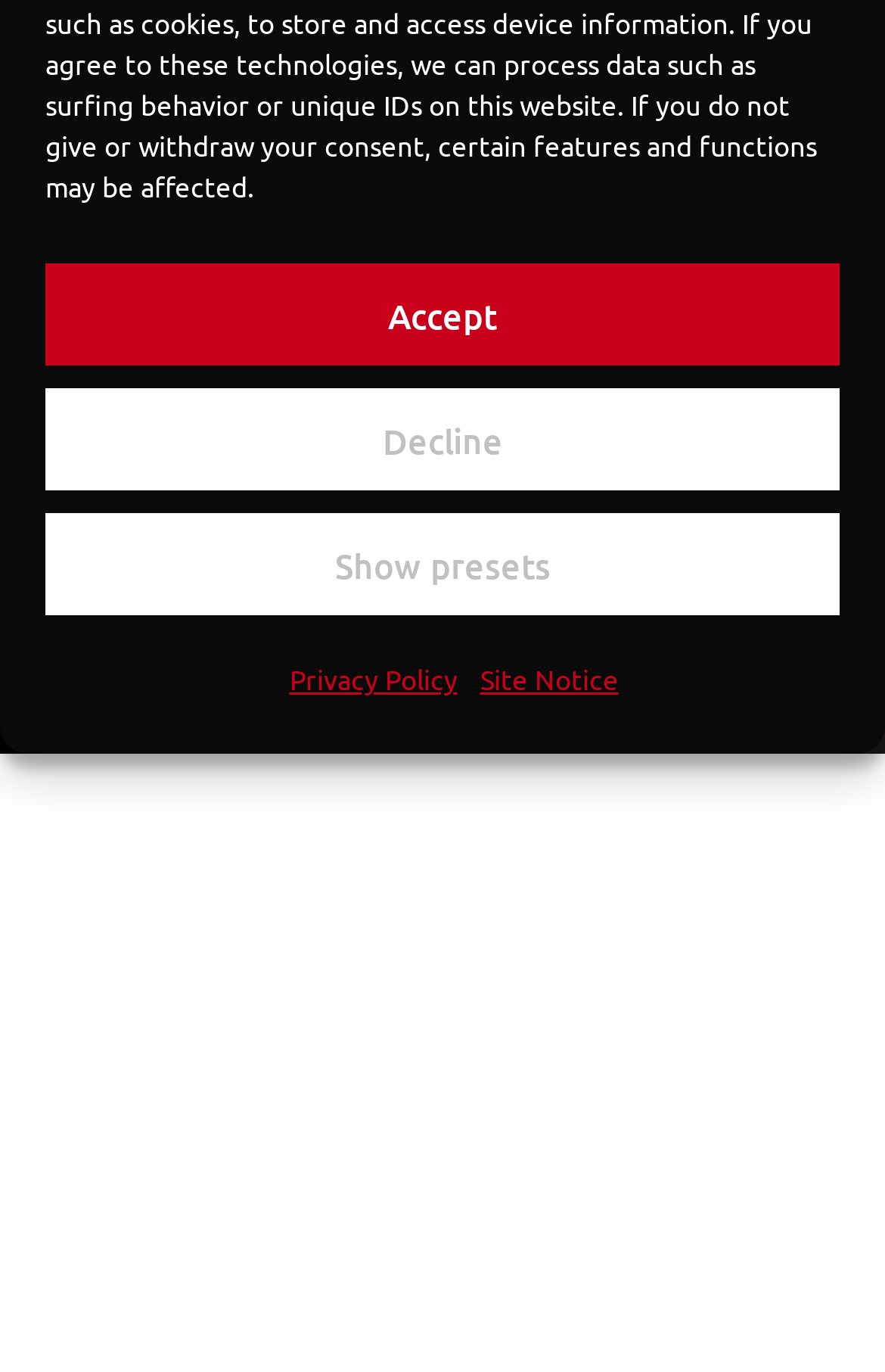From the webpage screenshot, predict the bounding box of the UI element that matches this description: "Site Notice".

[0.542, 0.465, 0.699, 0.525]